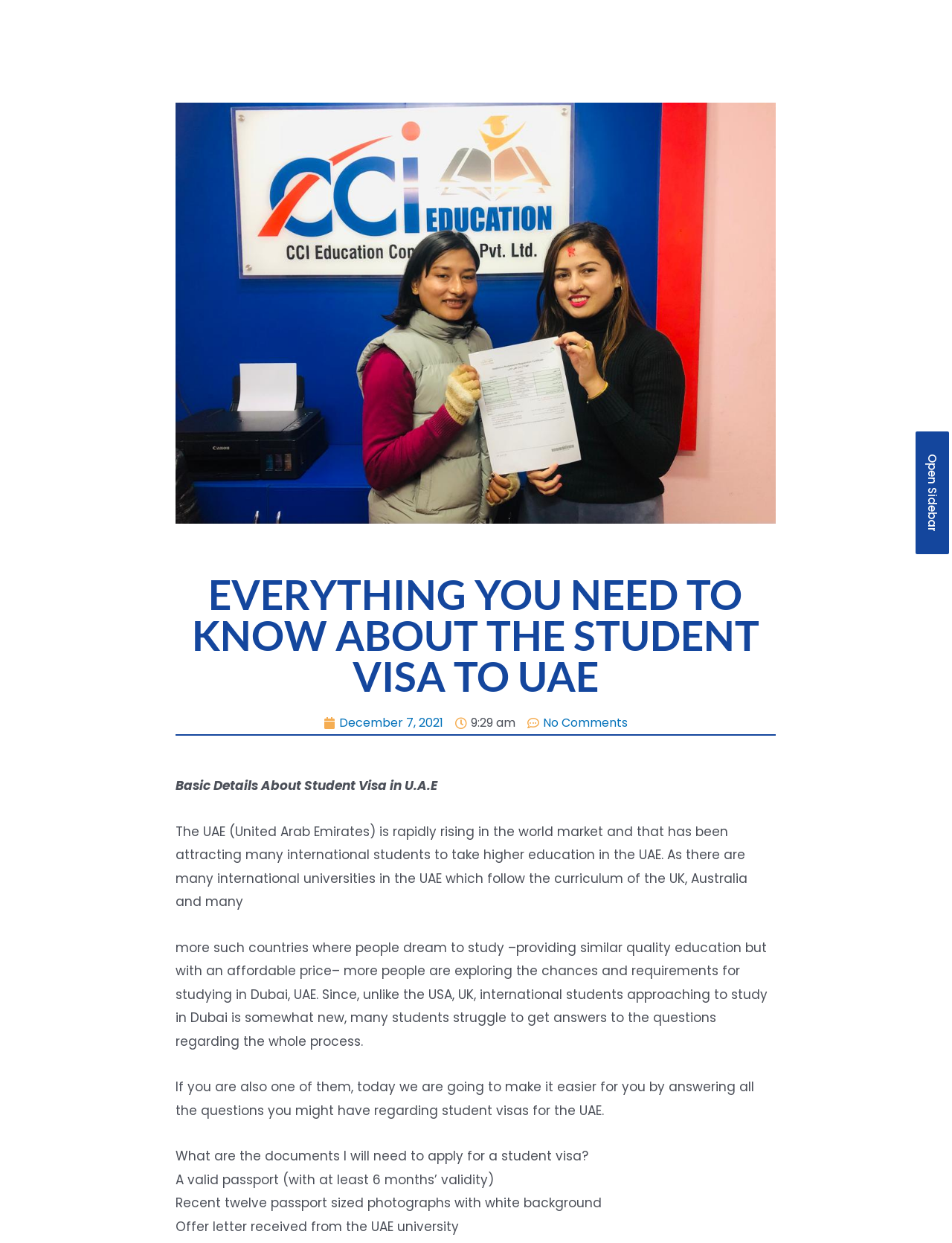Provide a one-word or one-phrase answer to the question:
What is the purpose of the offer letter received from the UAE university?

Student visa application